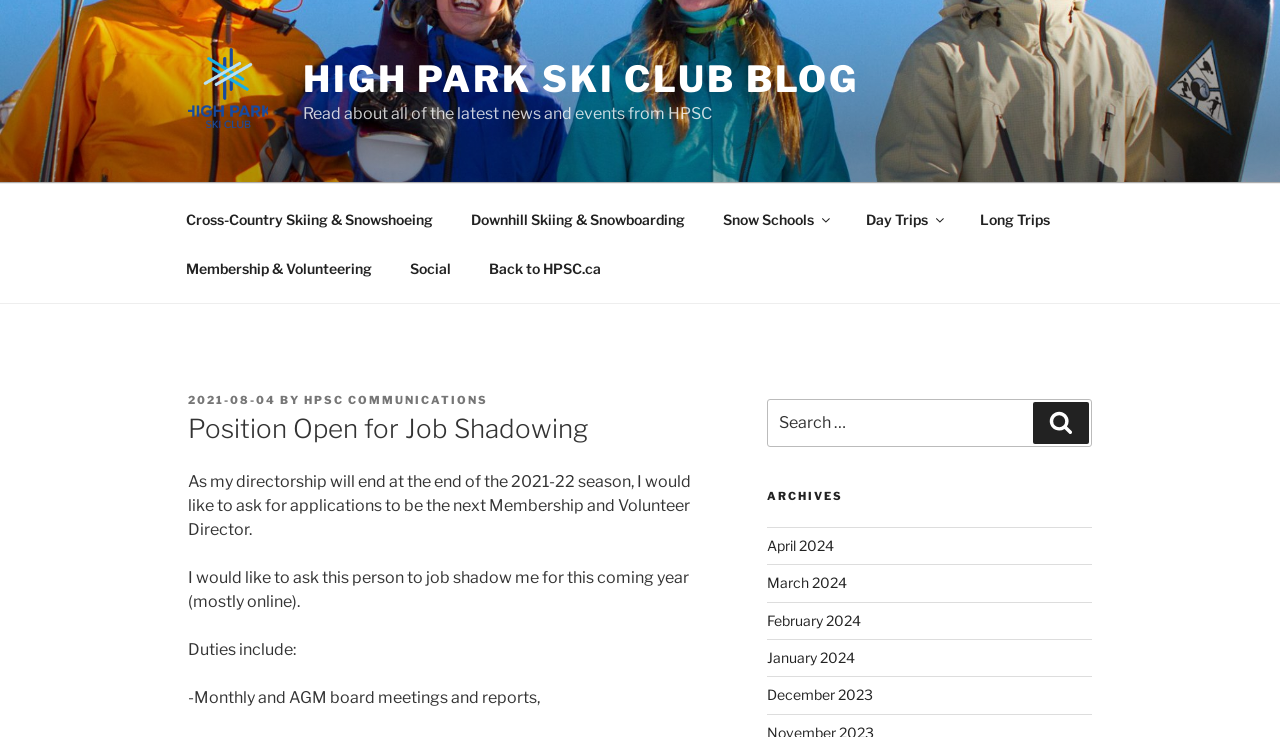Determine the bounding box for the described UI element: "2021-08-04".

[0.147, 0.533, 0.216, 0.552]